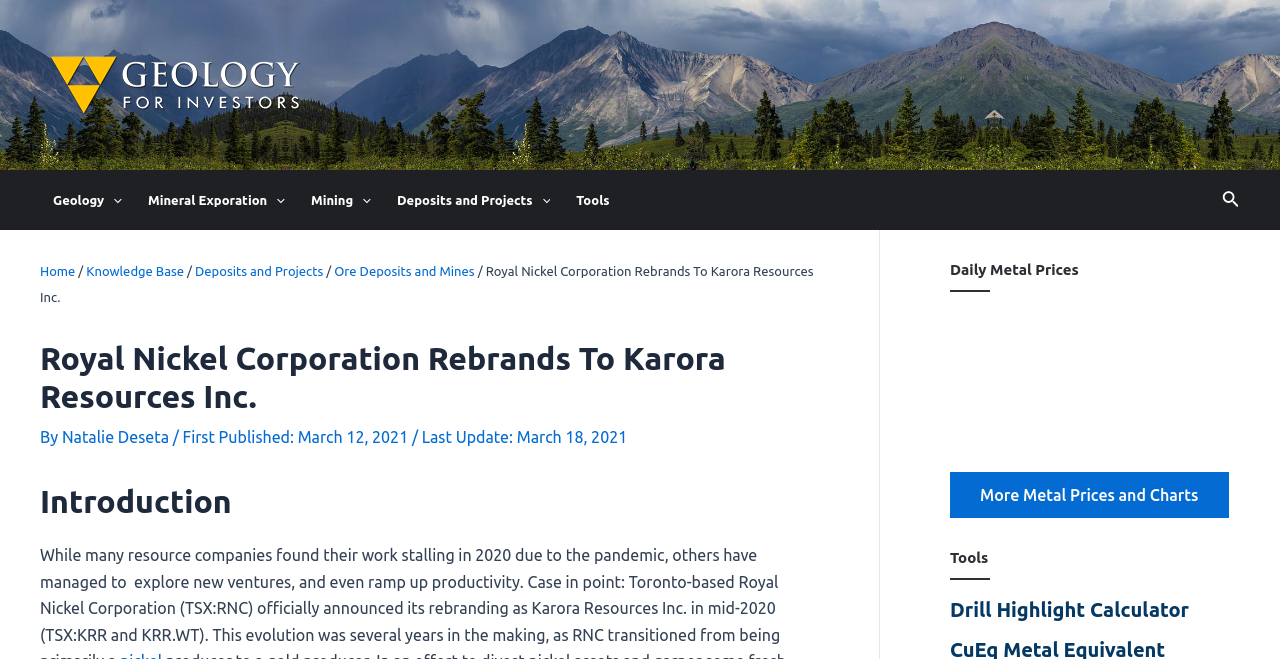What is the purpose of the 'Menu Toggle' links?
Refer to the image and give a detailed answer to the query.

The purpose of the 'Menu Toggle' links can be determined by looking at their functionality. When clicked, they expand or collapse the corresponding menus, allowing users to navigate through the website's categories and subcategories.